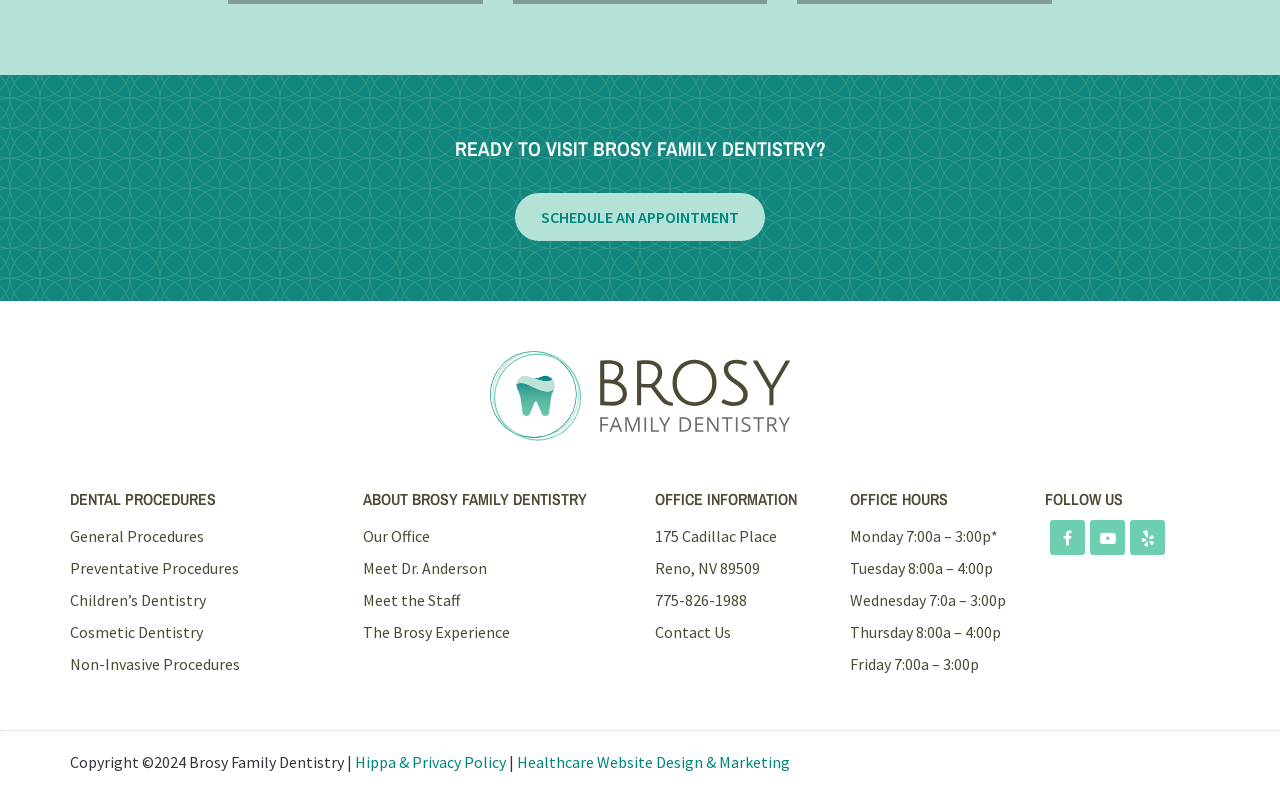Using details from the image, please answer the following question comprehensively:
What social media platforms can you follow Brosy Family Dentistry on?

This question can be answered by looking at the links ' ', ' ', and ' ' under the 'FOLLOW US' section, which represent the Facebook, Twitter, and Instagram logos respectively, suggesting that Brosy Family Dentistry can be followed on these social media platforms.